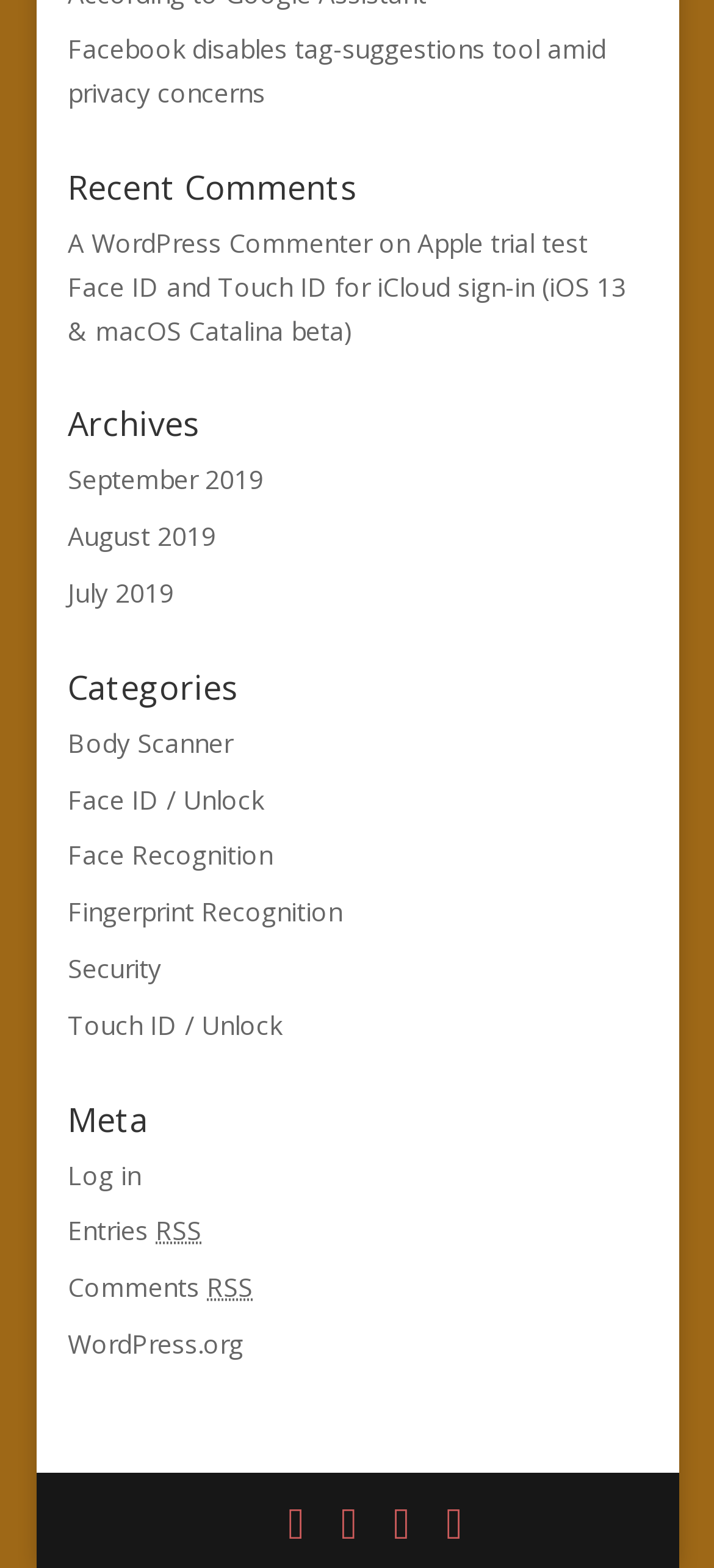Answer the question below using just one word or a short phrase: 
How many RSS links are available?

2